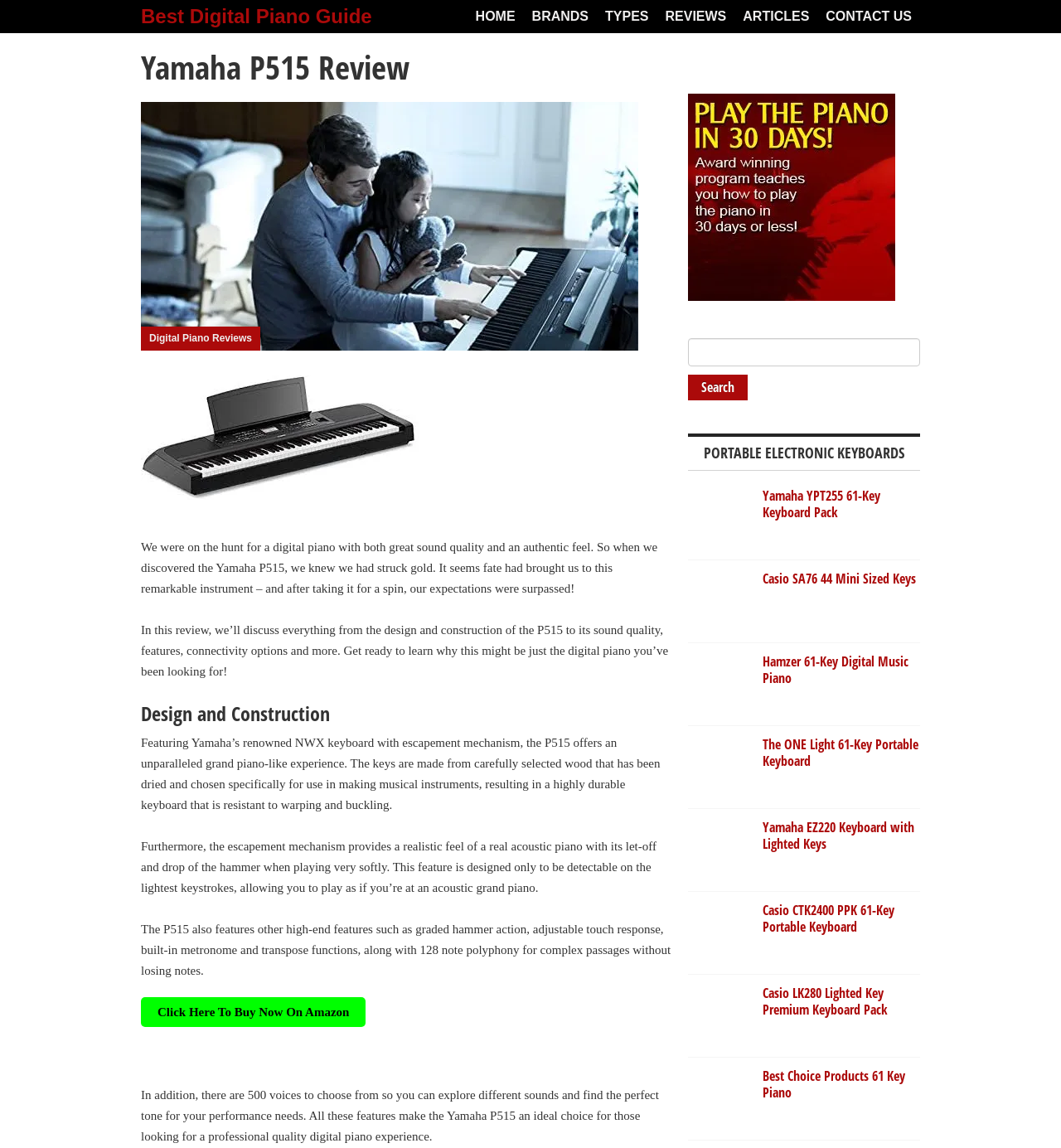How many keys does the Yamaha P515 have?
Provide a comprehensive and detailed answer to the question.

The image caption 'Yamaha P515 88-Key Weighted Action Digital Piano' indicates that the Yamaha P515 has 88 keys.